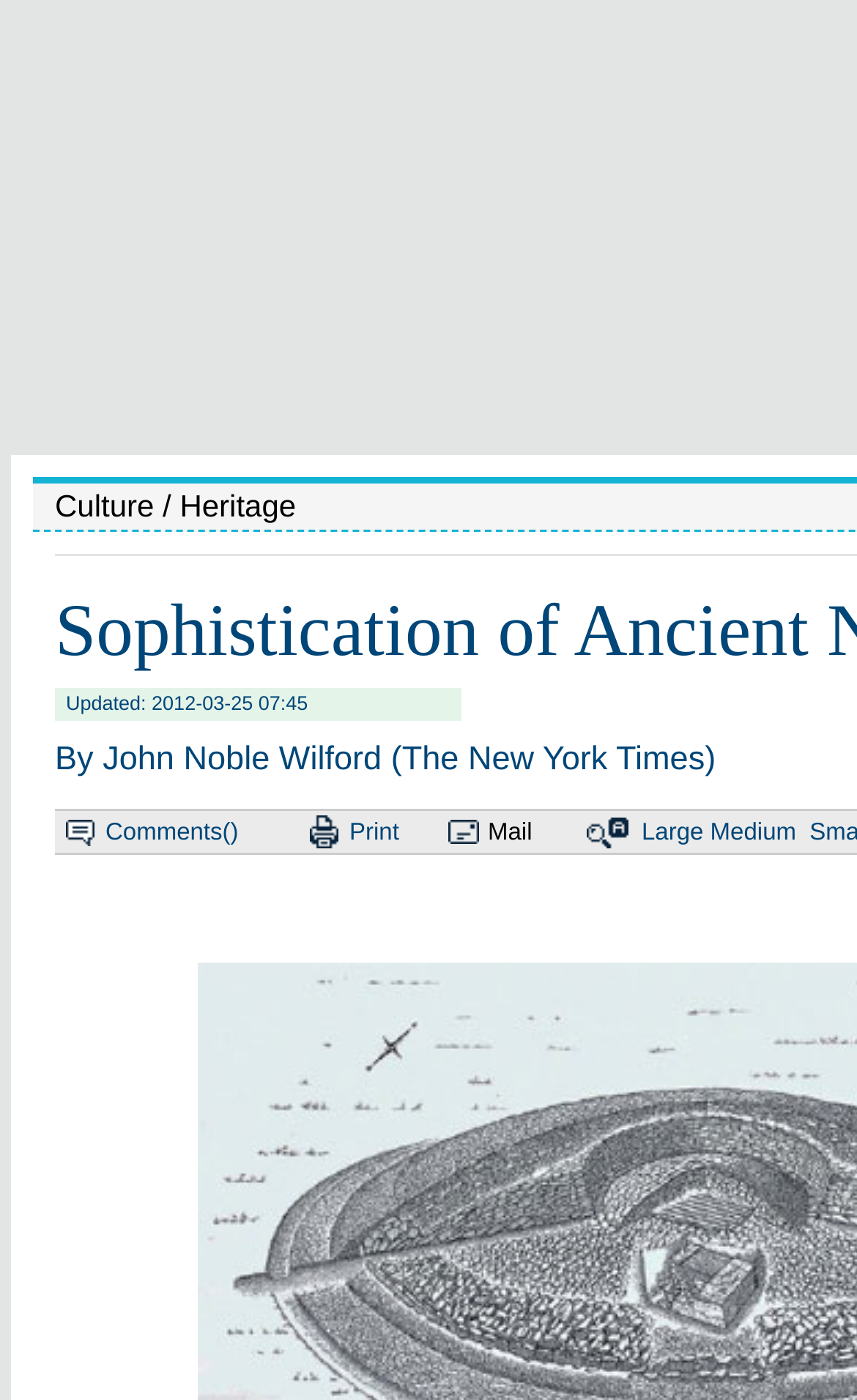What are the available actions on the webpage?
Make sure to answer the question with a detailed and comprehensive explanation.

The webpage has several links and images that allow users to perform different actions, including commenting, printing, mailing, and changing the size of the content to large or medium.